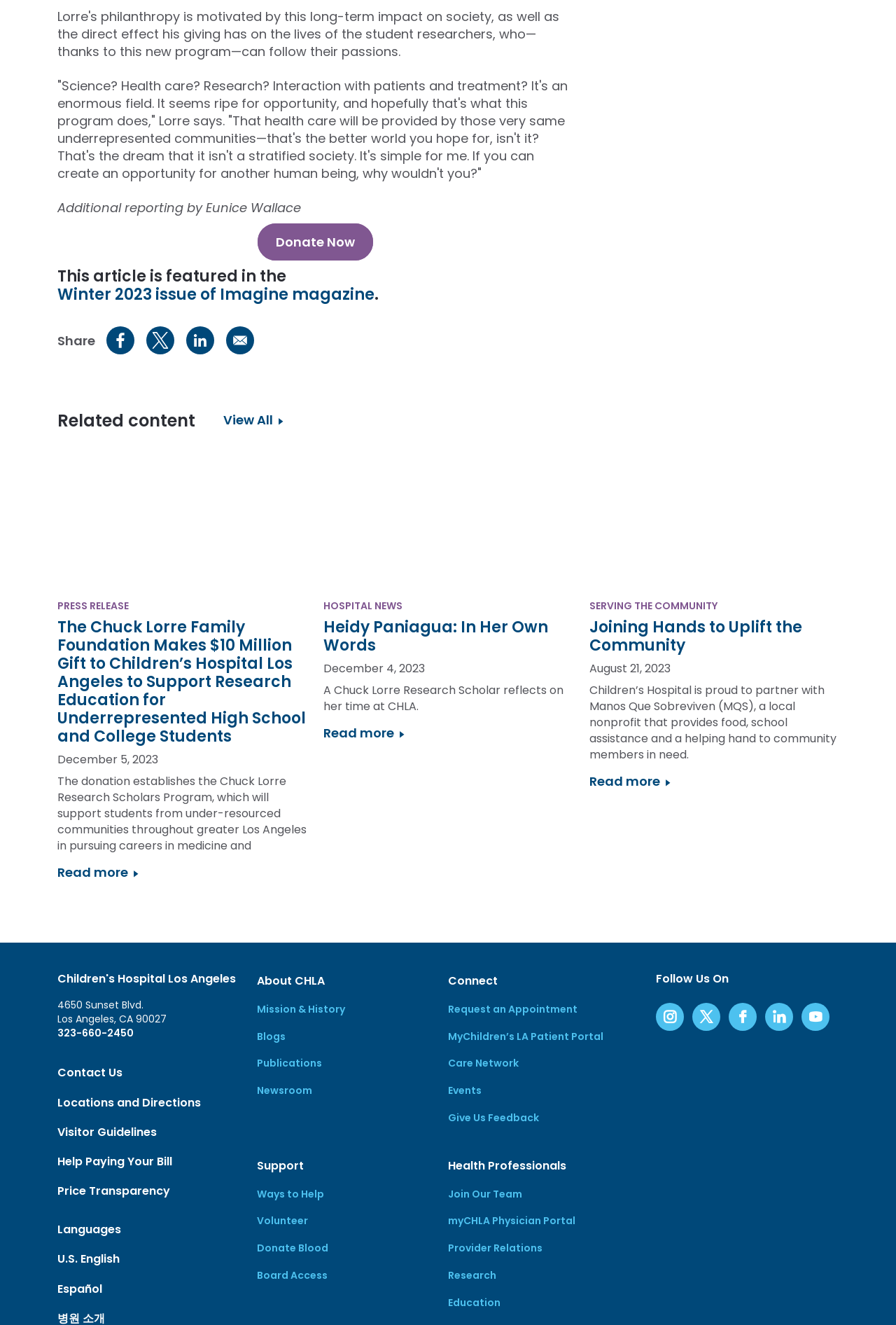Please identify the bounding box coordinates of the element I need to click to follow this instruction: "View All".

[0.249, 0.311, 0.311, 0.323]